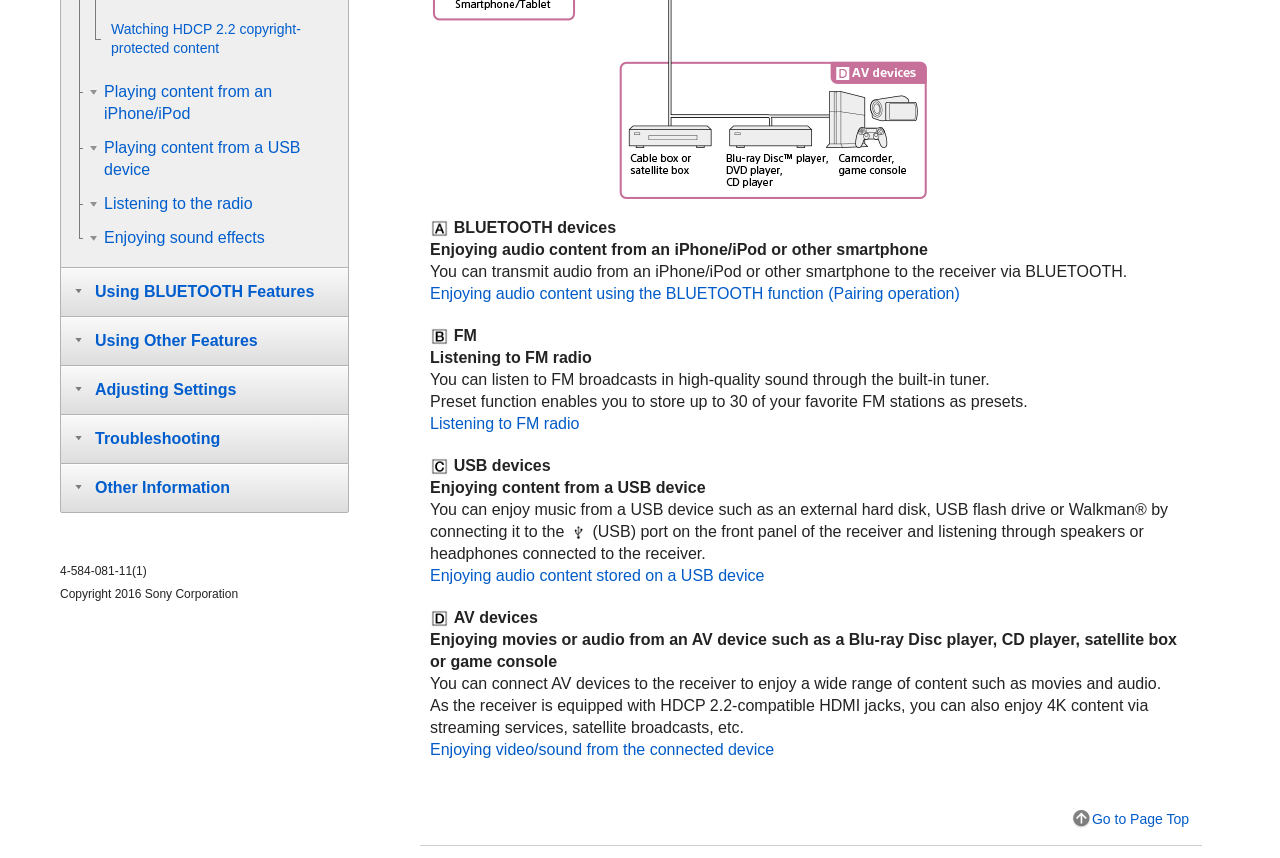Using the description "OpenTroubleshooting", locate and provide the bounding box of the UI element.

[0.047, 0.483, 0.273, 0.54]